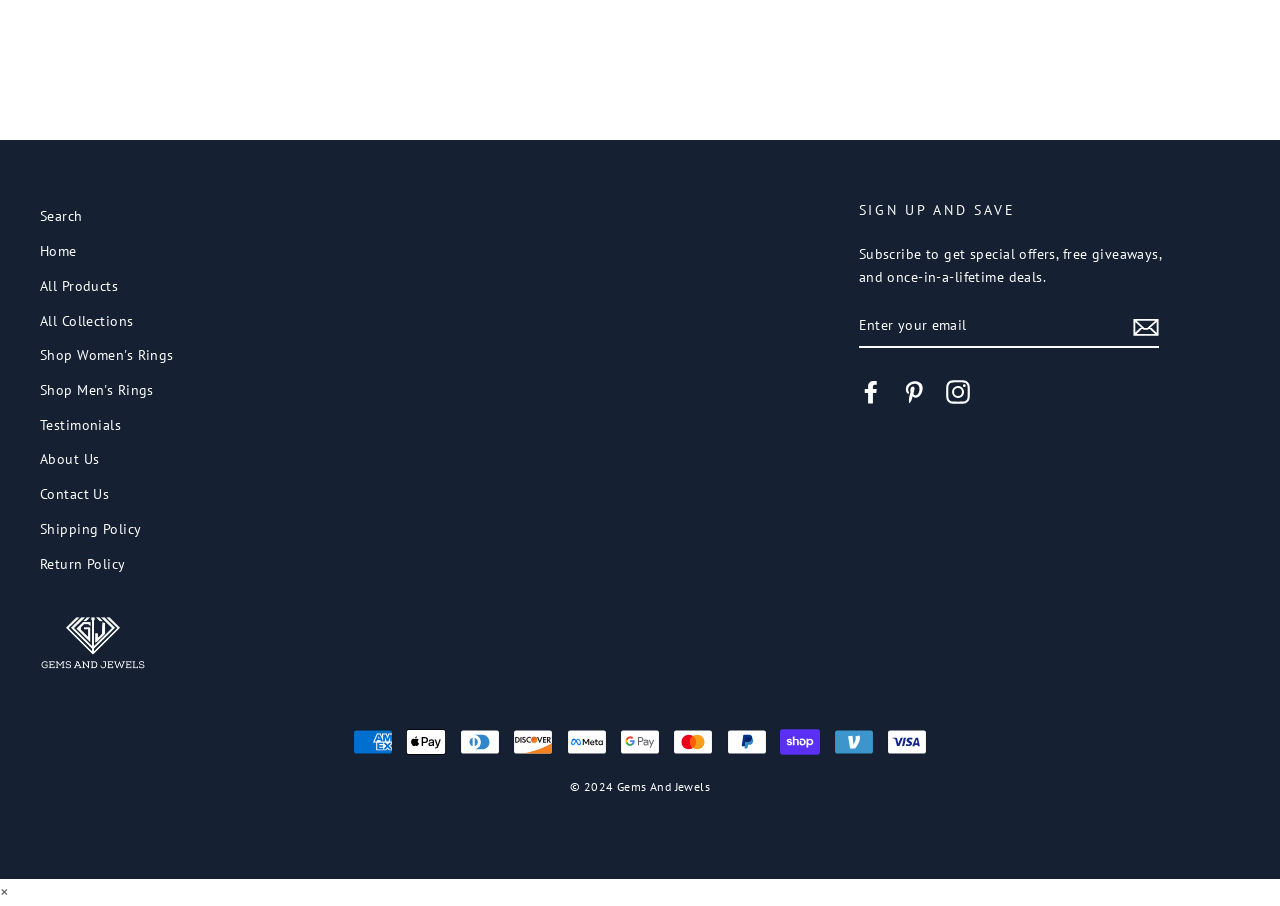How many payment methods are accepted?
Based on the image, provide a one-word or brief-phrase response.

10